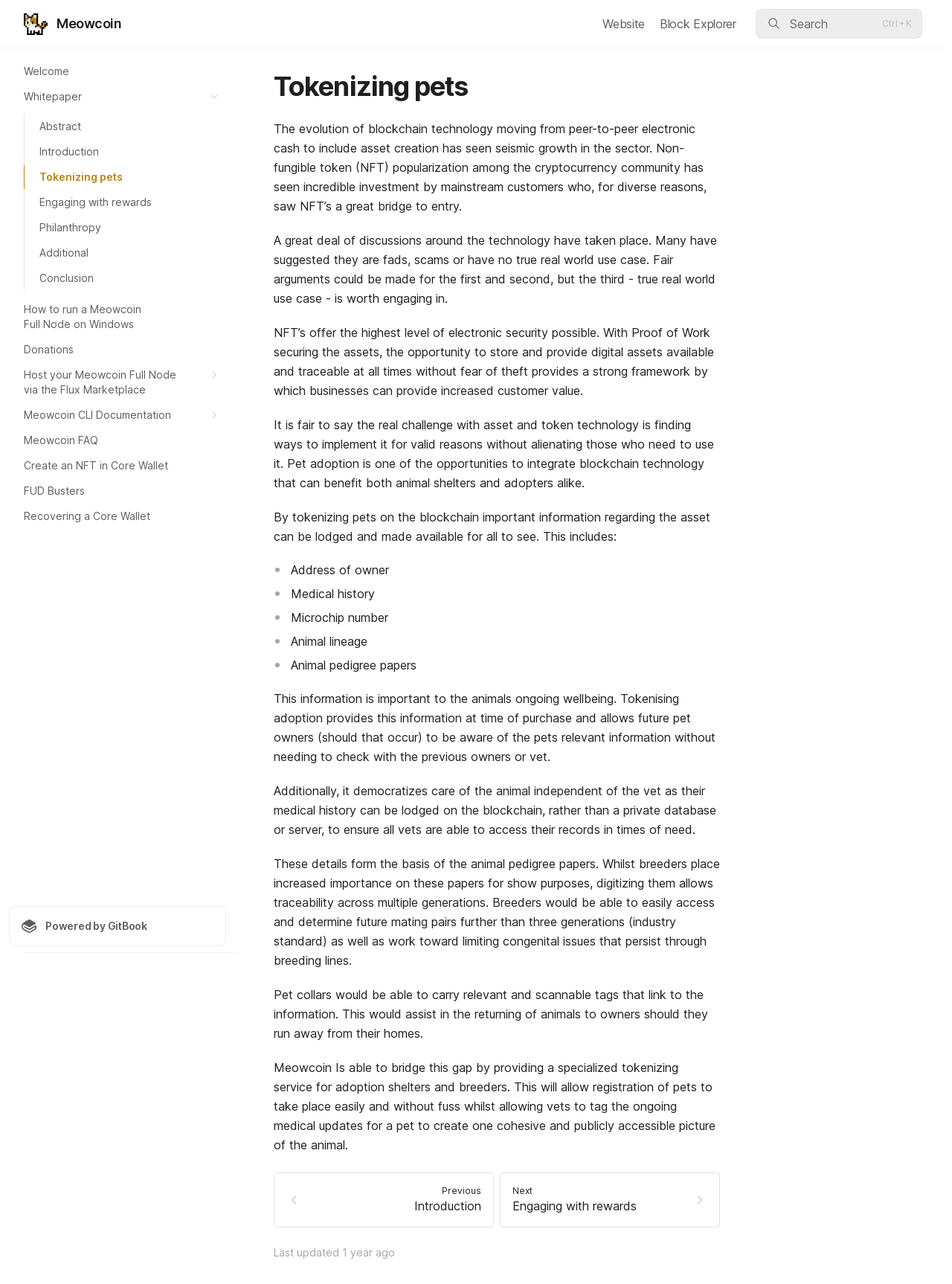Carefully examine the image and provide an in-depth answer to the question: What is the name of the service provided by Meowcoin for adoption shelters and breeders?

The webpage states that Meowcoin is able to bridge the gap by providing a specialized tokenizing service for adoption shelters and breeders, allowing registration of pets to take place easily and without fuss whilst allowing vets to tag the ongoing medical updates for a pet to create one cohesive and publicly accessible picture of the animal.